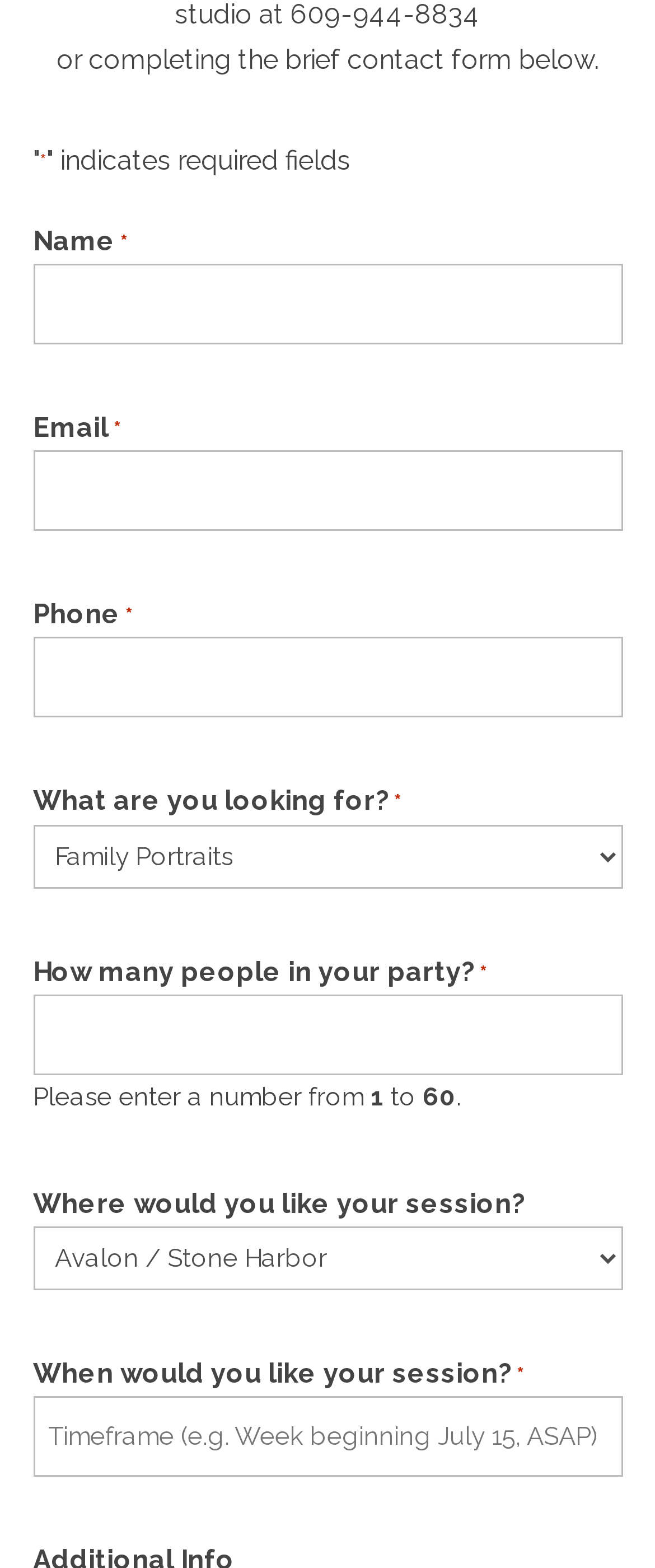Bounding box coordinates are to be given in the format (top-left x, top-left y, bottom-right x, bottom-right y). All values must be floating point numbers between 0 and 1. Provide the bounding box coordinate for the UI element described as: name="input_5"

[0.05, 0.406, 0.95, 0.458]